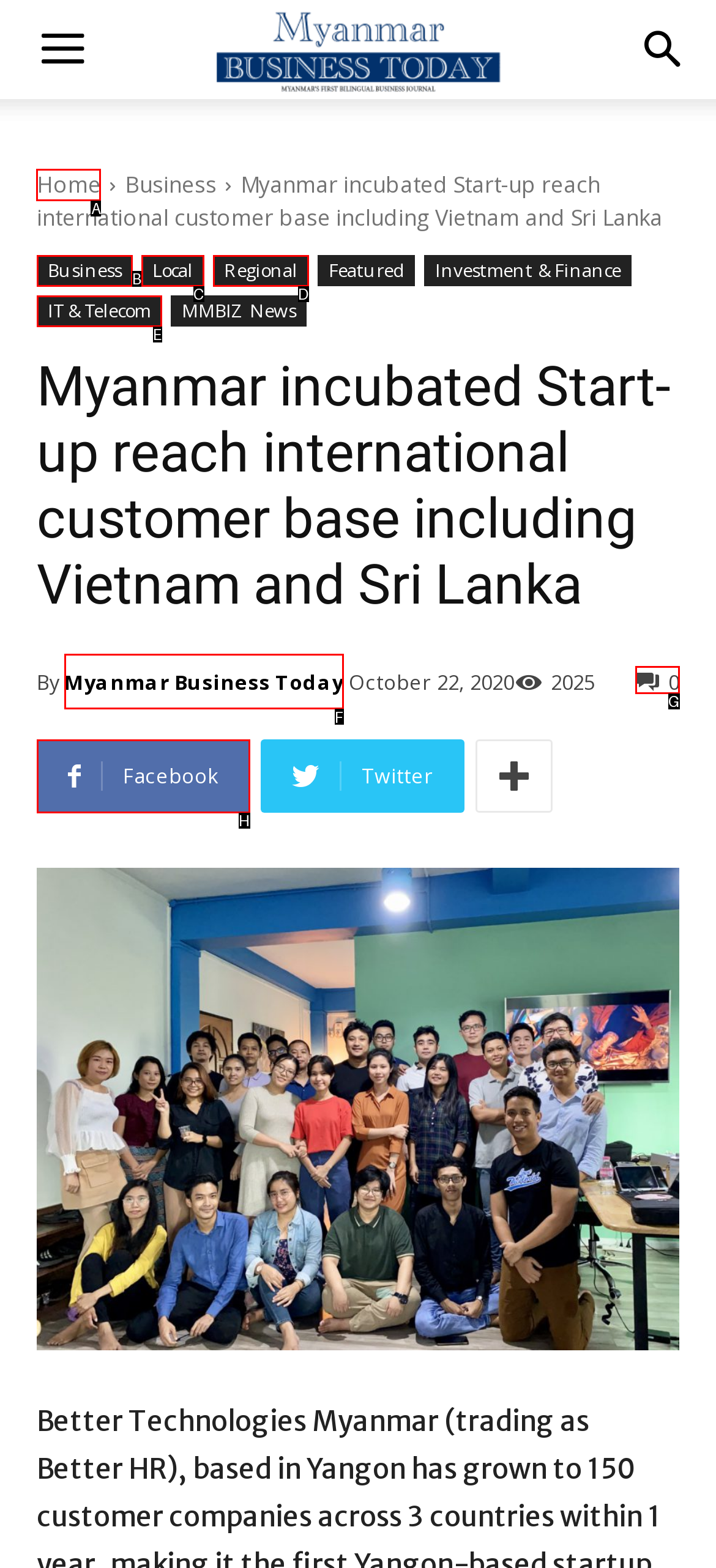Which option should you click on to fulfill this task: Read the article about 'Who is Lil Nas?'? Answer with the letter of the correct choice.

None